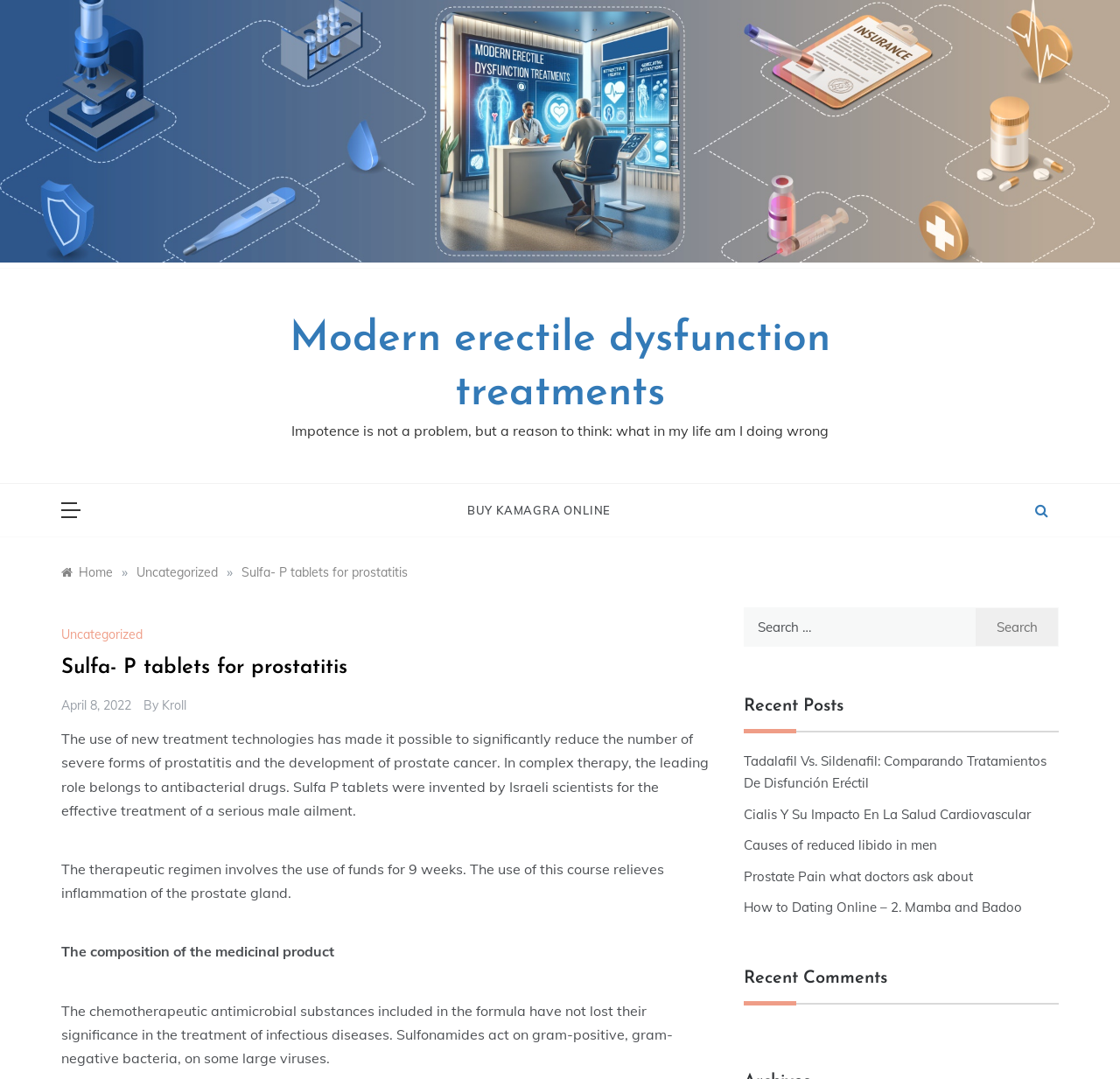Locate the bounding box for the described UI element: "Buy Kamagra Online". Ensure the coordinates are four float numbers between 0 and 1, formatted as [left, top, right, bottom].

[0.417, 0.448, 0.545, 0.497]